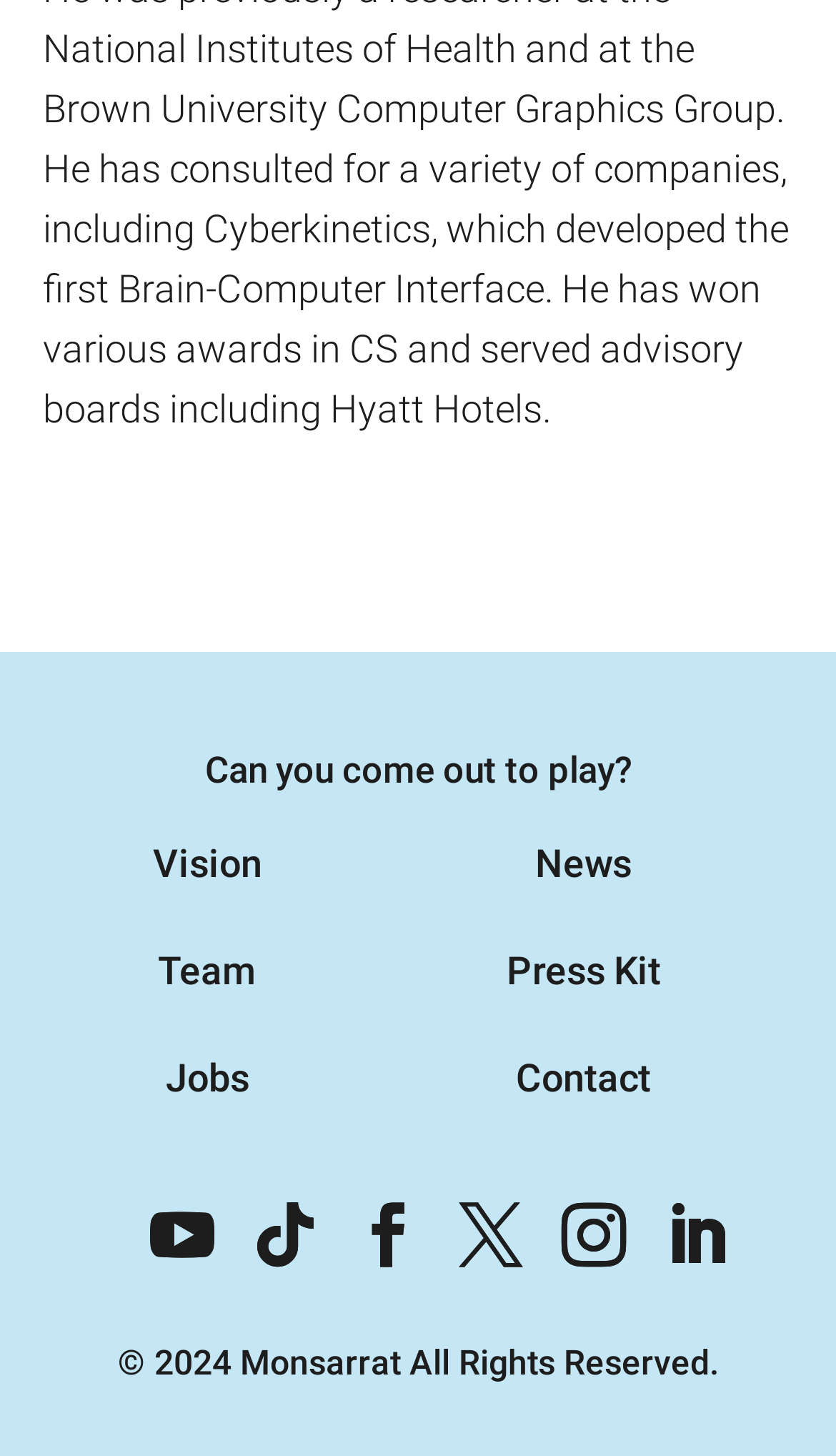How many social media icons are there?
Based on the image, provide your answer in one word or phrase.

6